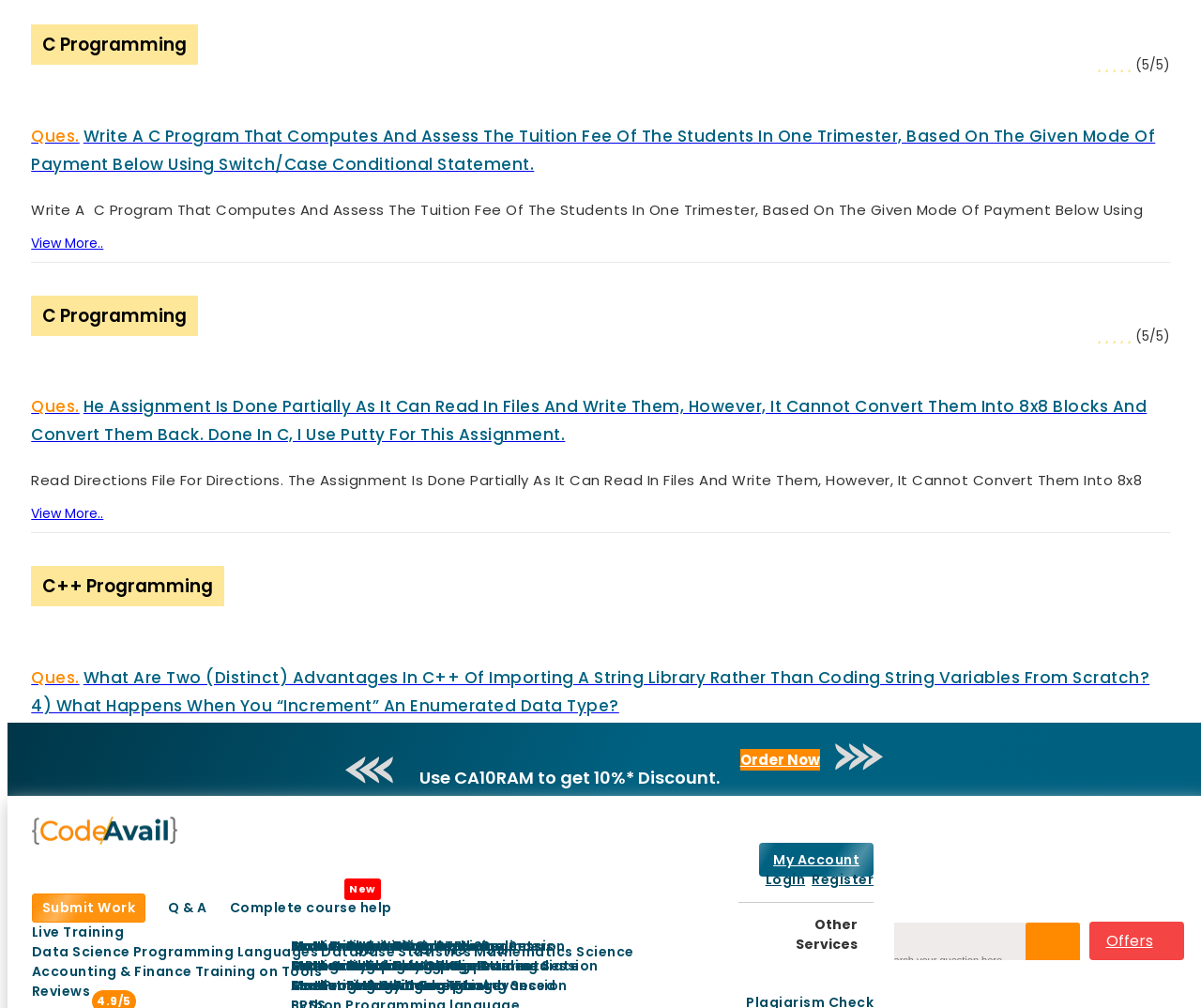Highlight the bounding box coordinates of the region I should click on to meet the following instruction: "Check plagiarism".

[0.006, 0.39, 0.123, 0.412]